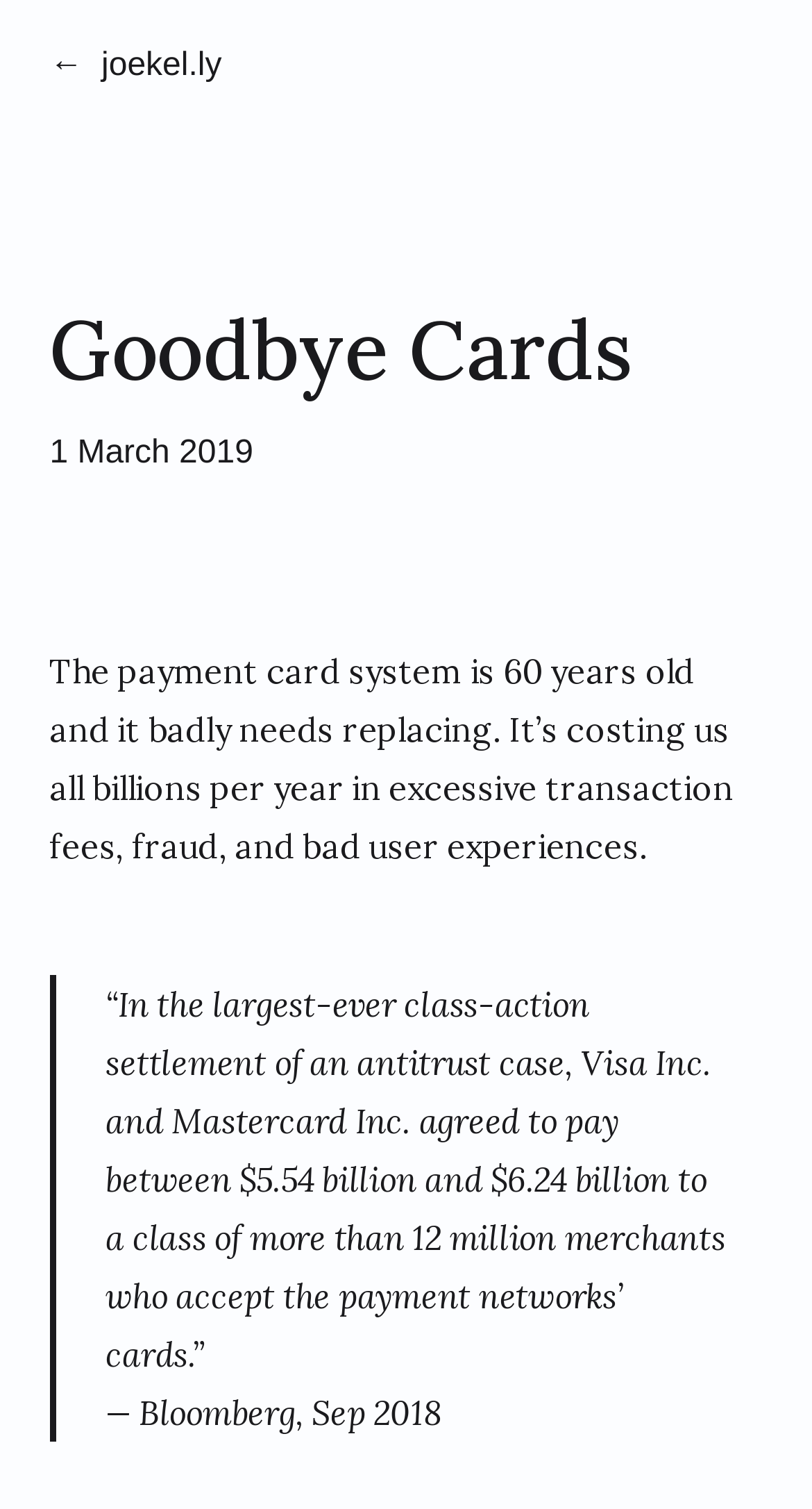Construct a thorough caption encompassing all aspects of the webpage.

The webpage is titled "Goodbye Cards • by Joe Kelly" and has a prominent heading with the same title, located near the top-left corner of the page. Below the title, there is a link to "joekel.ly" on the left side, and a static text displaying the date "1 March 2019" adjacent to it.

The main content of the page starts with a static text that summarizes the issue with the current payment card system, stating that it's 60 years old and in need of replacement, resulting in billions of dollars lost annually due to excessive transaction fees, fraud, and poor user experiences. This text is positioned roughly in the middle of the page.

Following this text, there is a blockquote that contains a quote from an article, citing a large class-action settlement between Visa Inc. and Mastercard Inc. and a group of merchants. The quote is indented and has a smaller font size compared to the main text. Below the quote, there is a citation link to the source article from Bloomberg, dated September 2018.

At the very top-left corner of the page, there is a small, non-interactive element that does not contain any significant content.